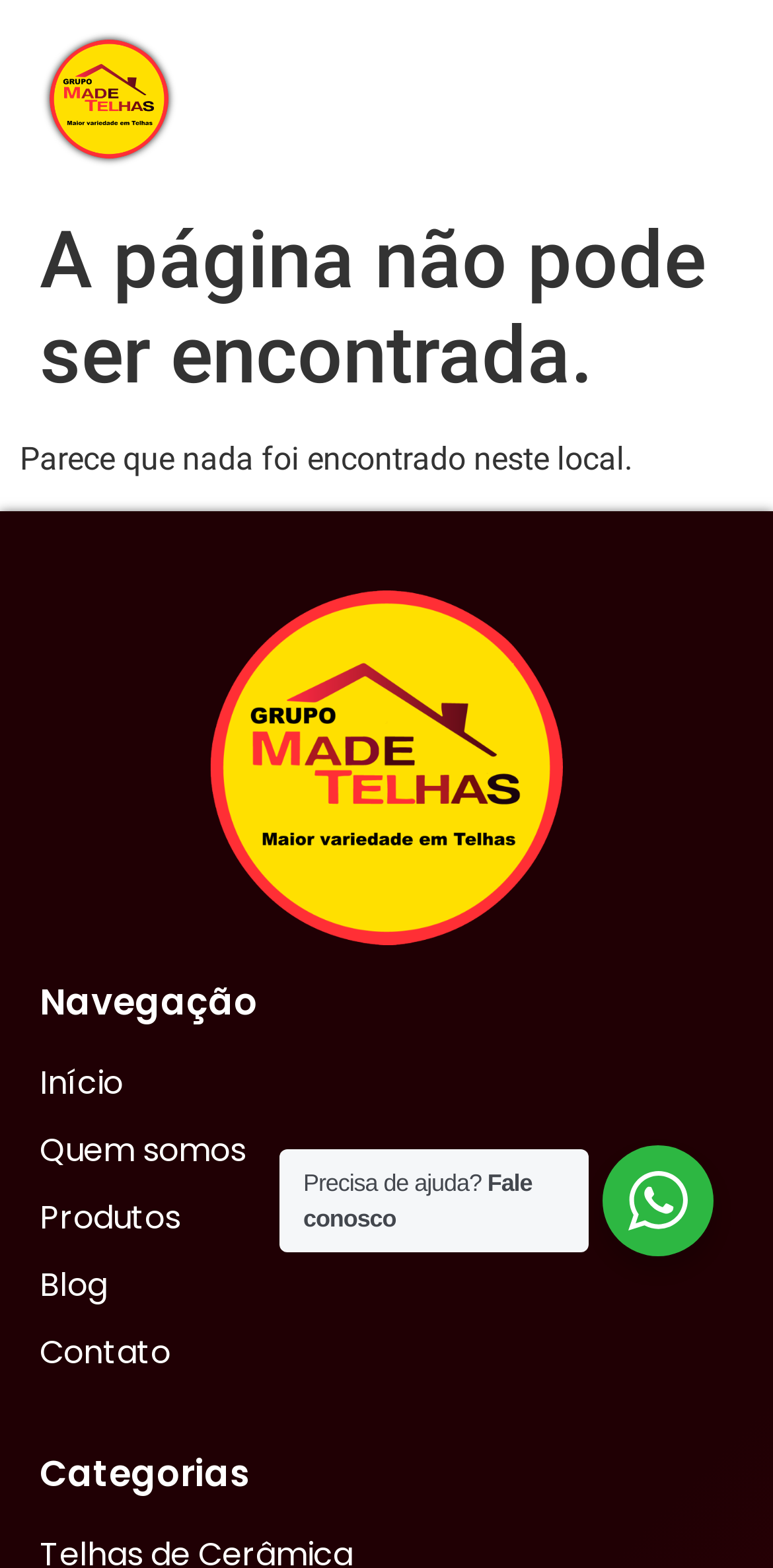Provide a one-word or one-phrase answer to the question:
How many navigation links are available?

6